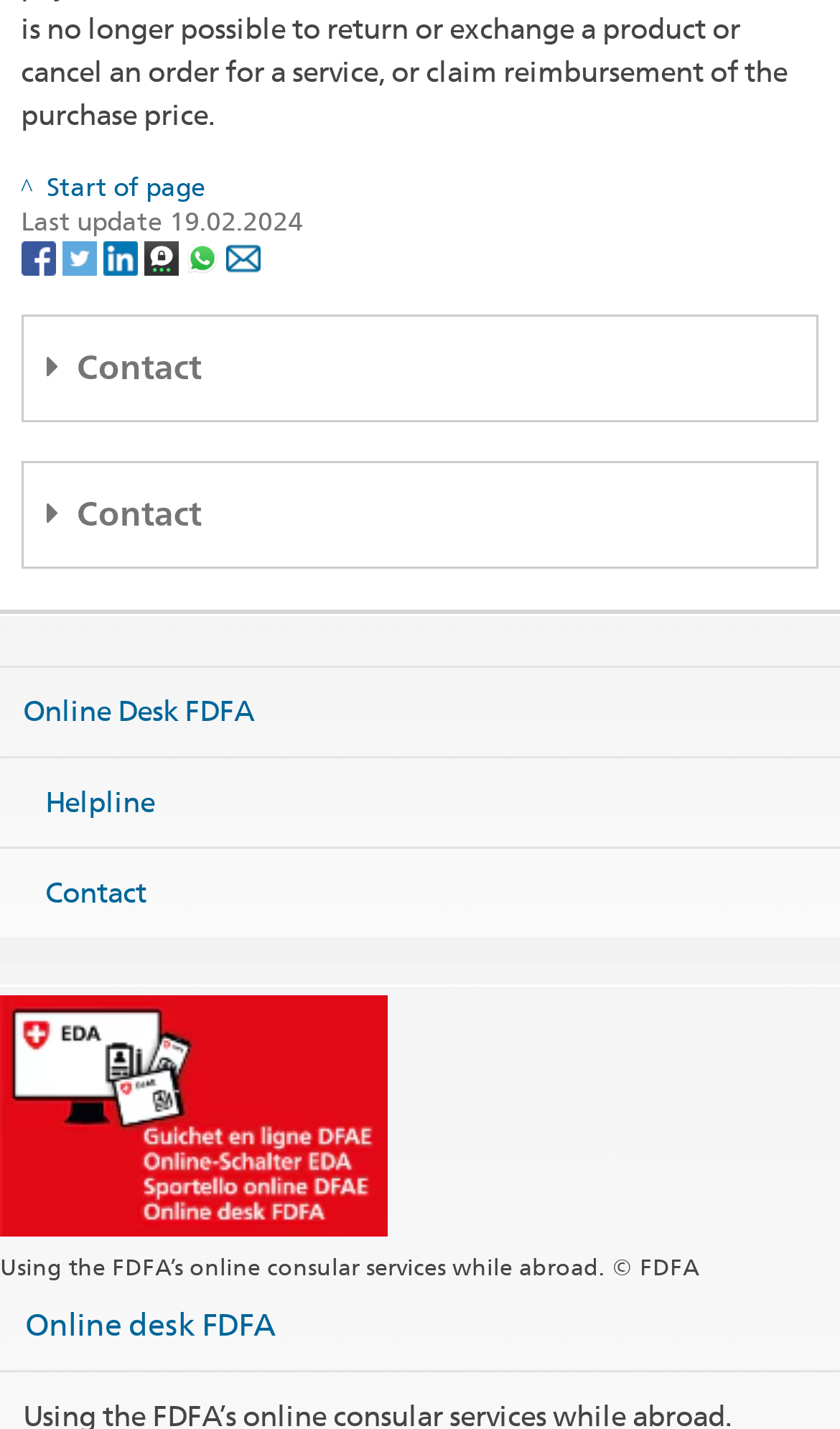Determine the bounding box coordinates of the clickable region to carry out the instruction: "Call Helpline".

[0.076, 0.531, 0.174, 0.555]